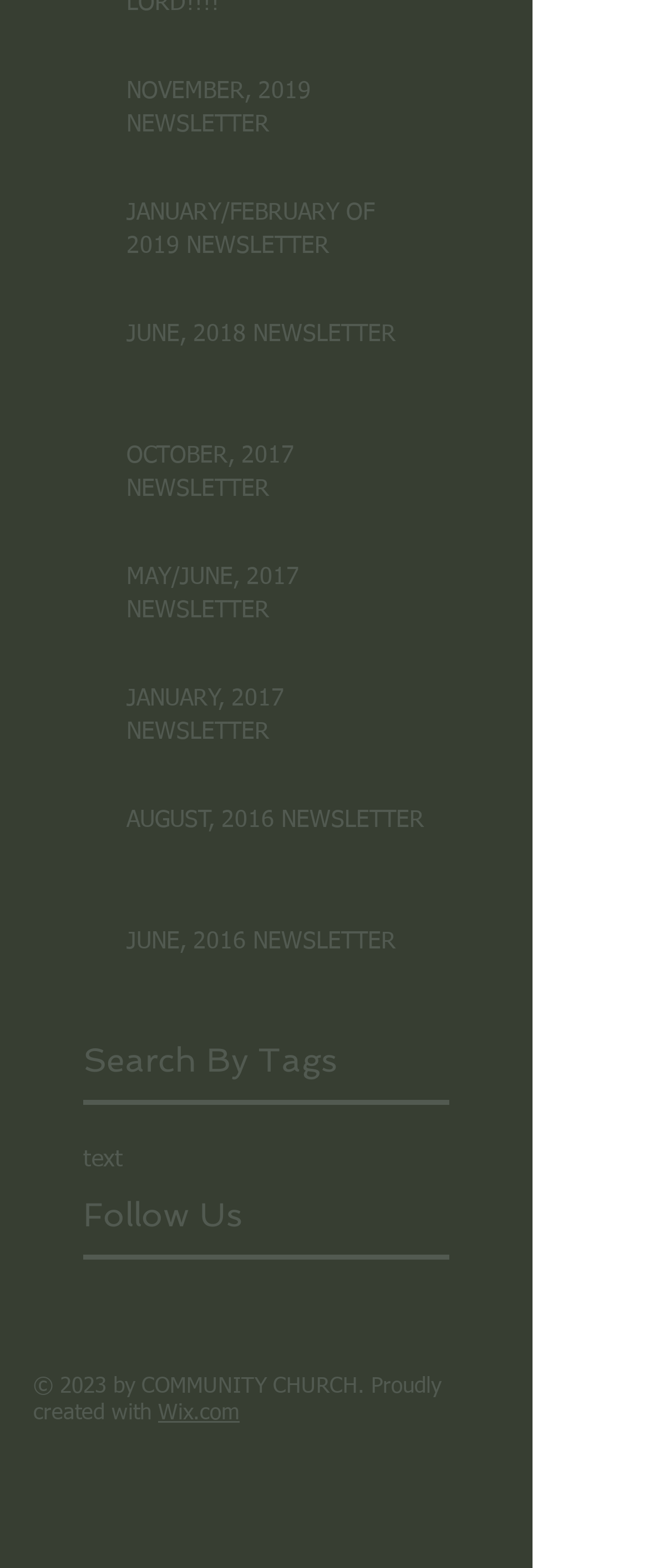Can you specify the bounding box coordinates for the region that should be clicked to fulfill this instruction: "Search by tags".

[0.128, 0.661, 0.692, 0.691]